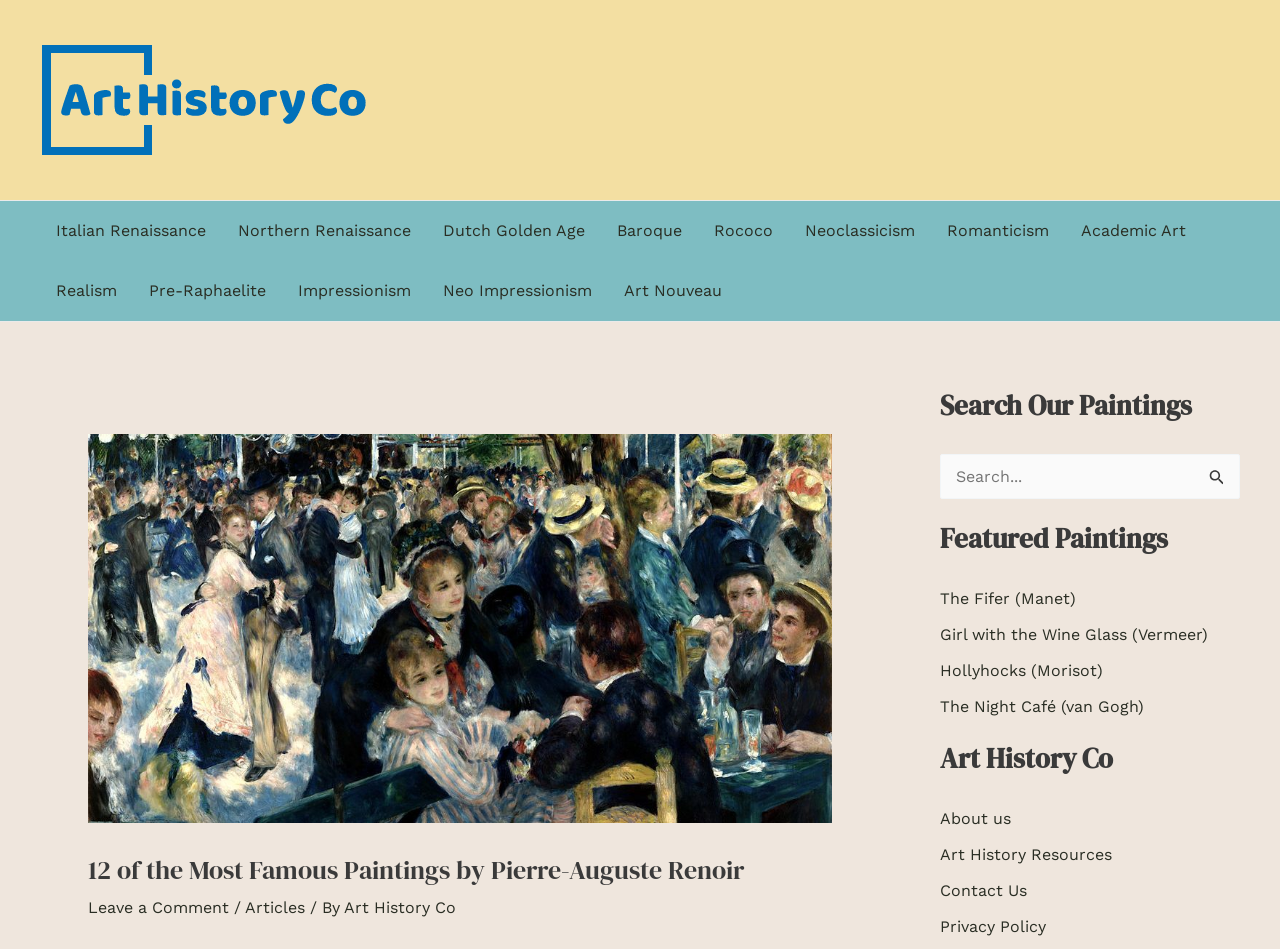Please determine the headline of the webpage and provide its content.

12 of the Most Famous Paintings by Pierre-Auguste Renoir